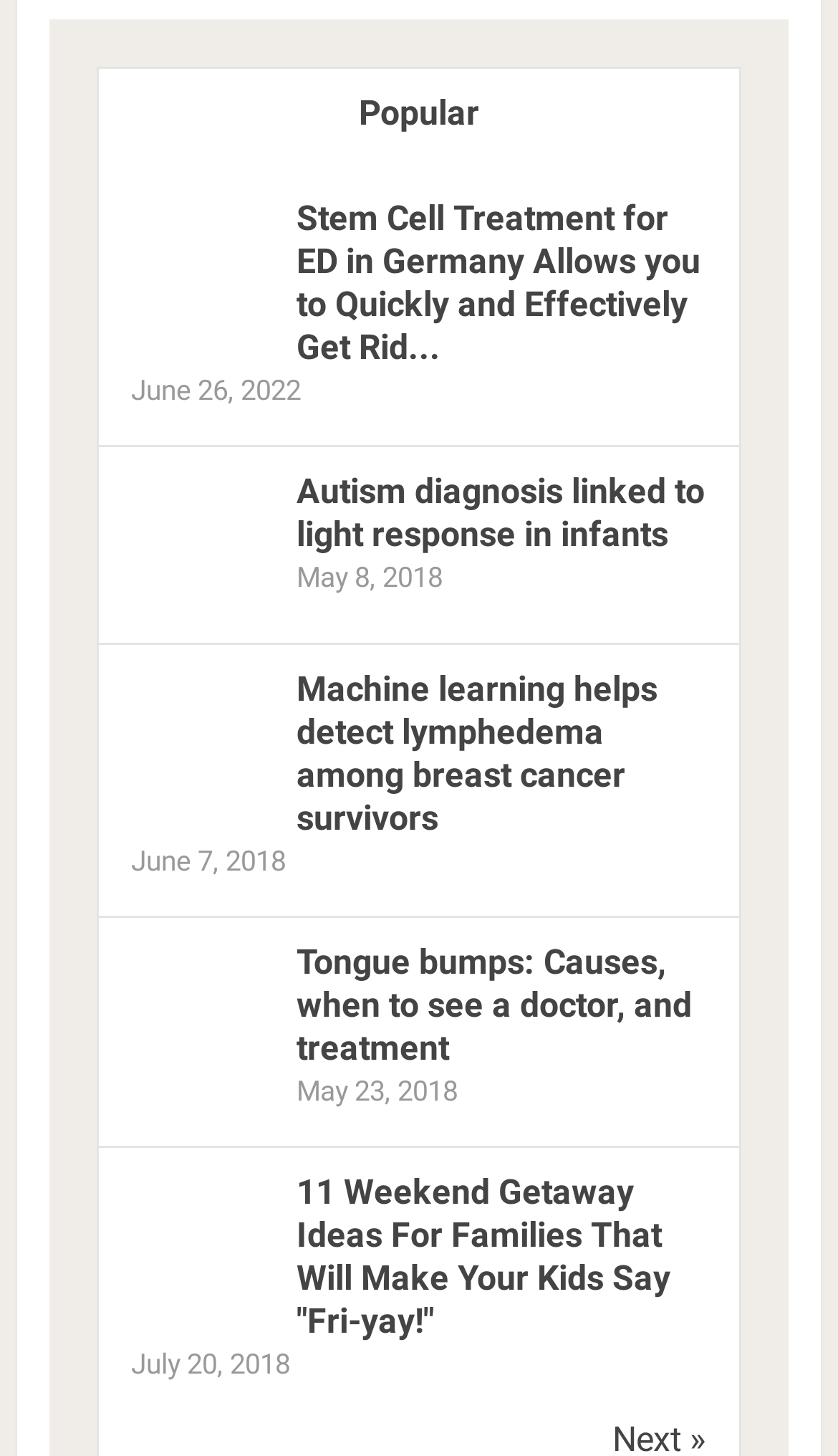Please locate the bounding box coordinates of the element's region that needs to be clicked to follow the instruction: "Explore the article about tongue bumps causes and treatment". The bounding box coordinates should be provided as four float numbers between 0 and 1, i.e., [left, top, right, bottom].

[0.156, 0.726, 0.323, 0.754]